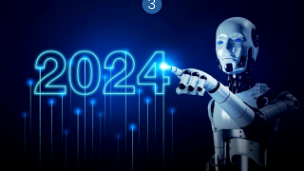What is the background of the image?
Please answer the question as detailed as possible based on the image.

The caption states that the backdrop of the image is a dark, starry gradient, which creates a sense of advanced technology and innovation, and accentuates the glowing numbers of the year '2024'.